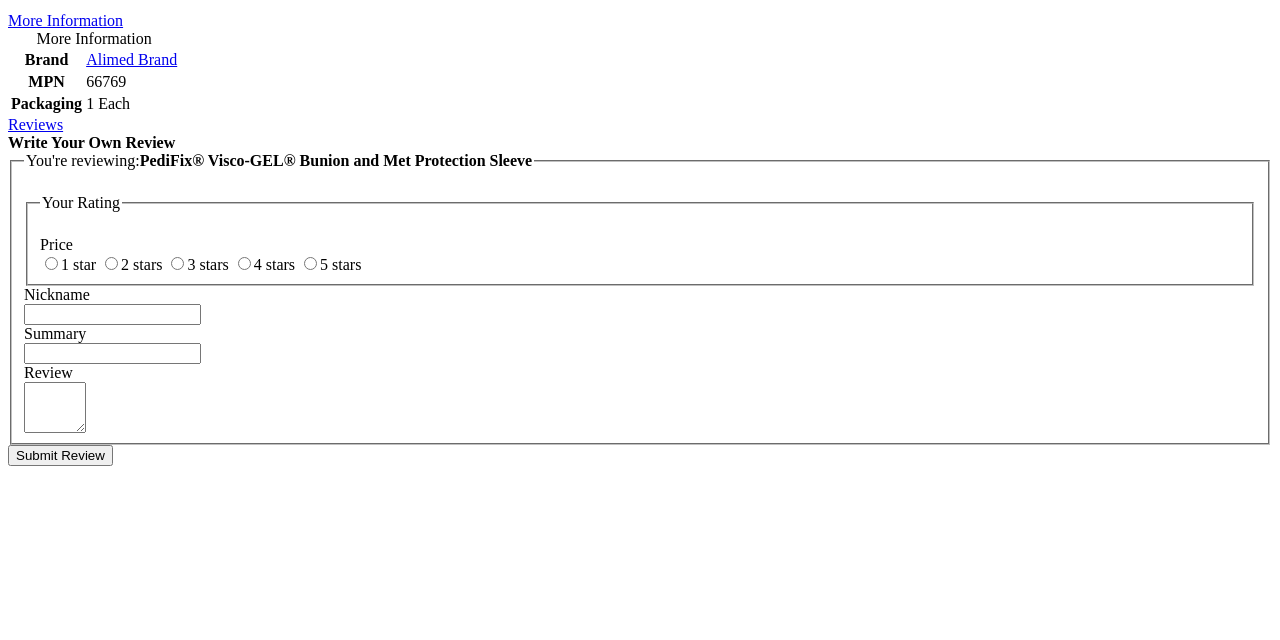Using the description "Submit Review", predict the bounding box of the relevant HTML element.

[0.006, 0.695, 0.088, 0.728]